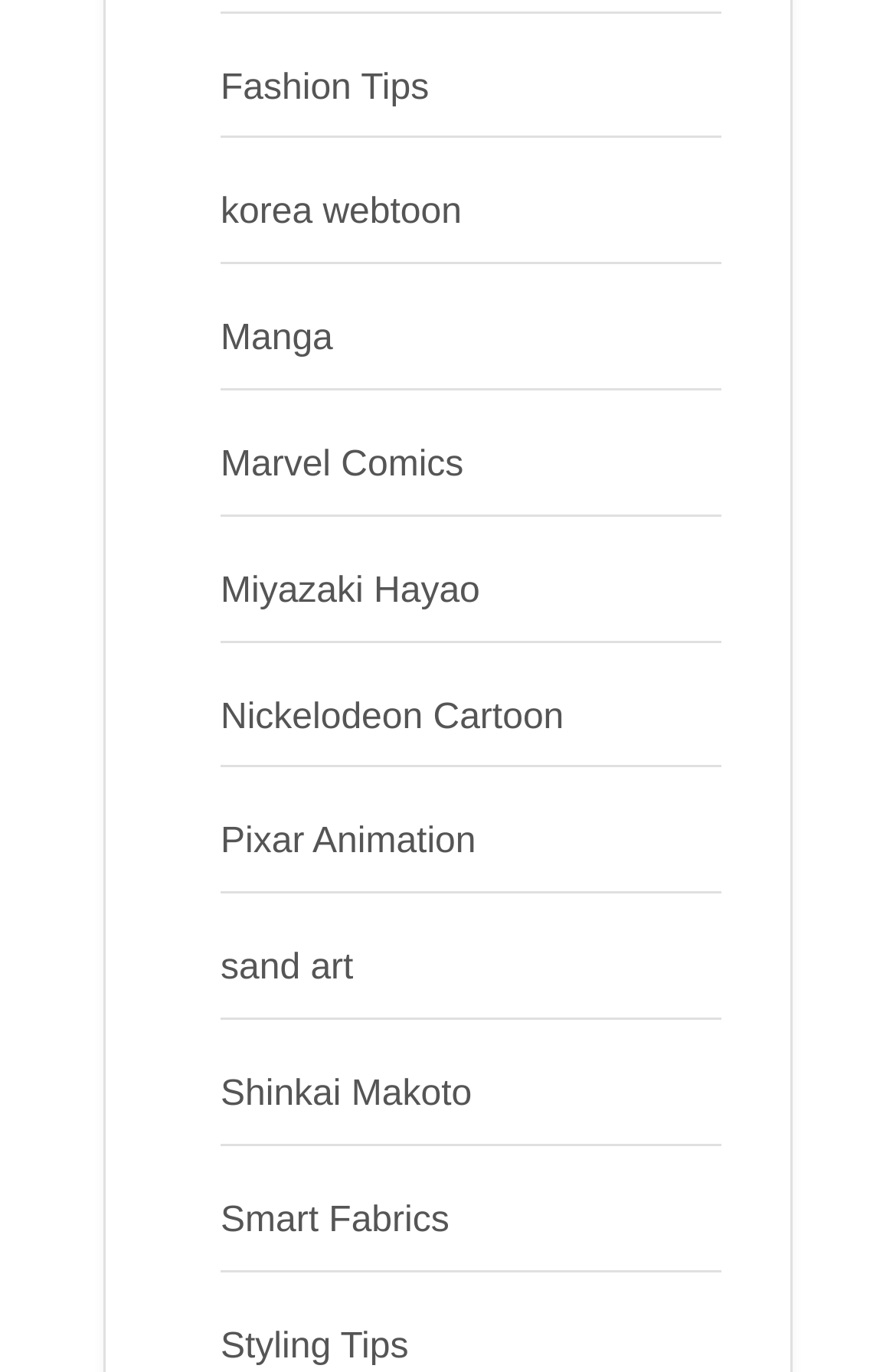Provide your answer in a single word or phrase: 
What is the theme of the links in the middle of the webpage?

Comics and animation